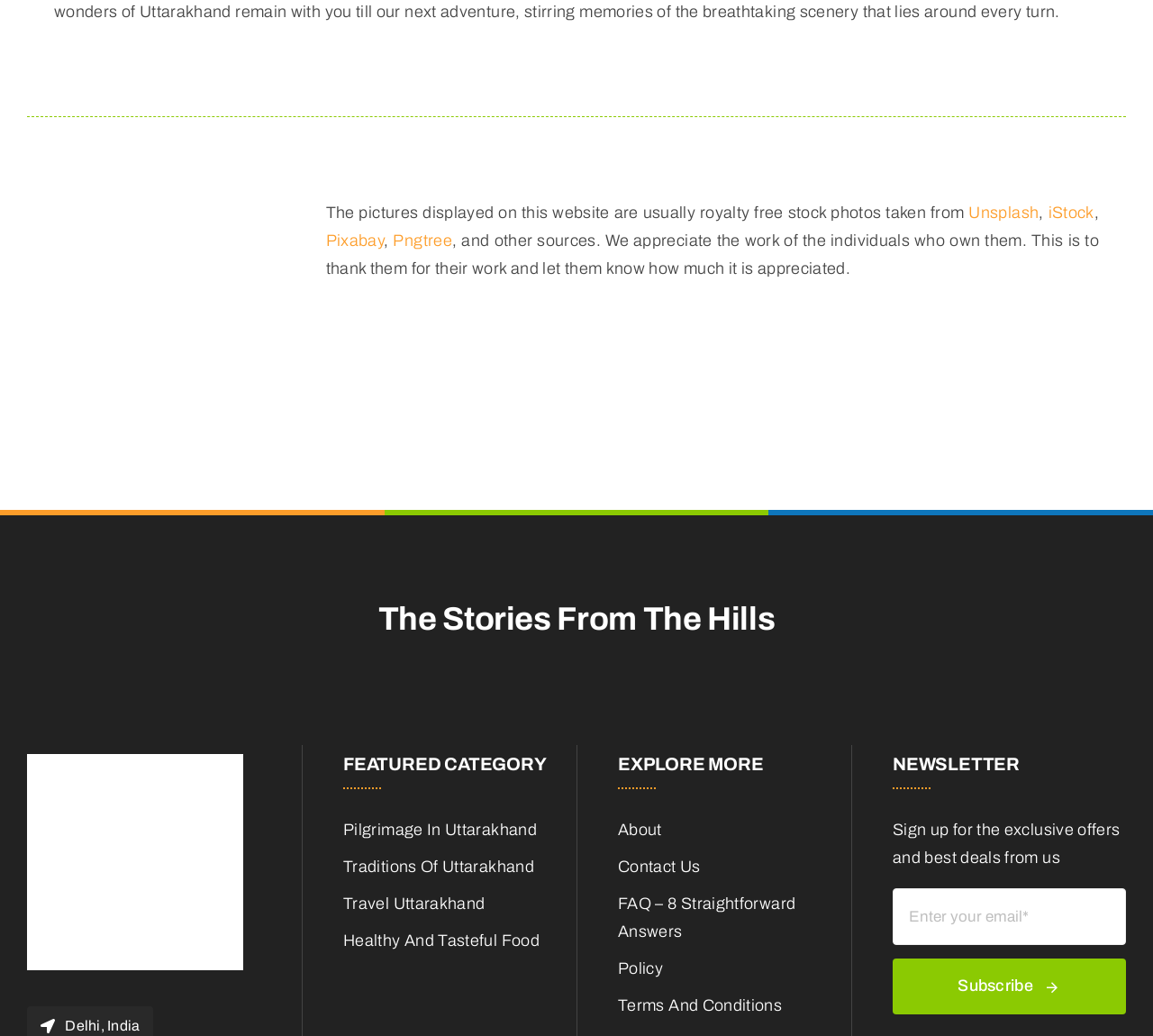Identify the bounding box coordinates of the region I need to click to complete this instruction: "Enter email address in the newsletter subscription field".

[0.774, 0.75, 0.977, 0.805]